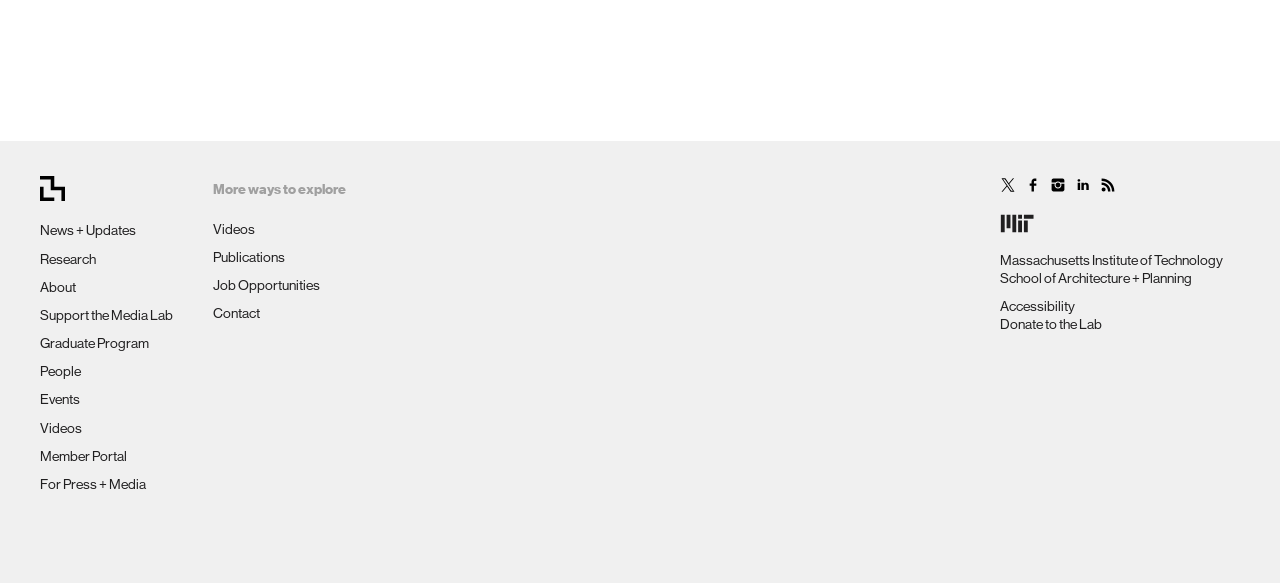What is the second link under 'More ways to explore'?
Observe the image and answer the question with a one-word or short phrase response.

Publications